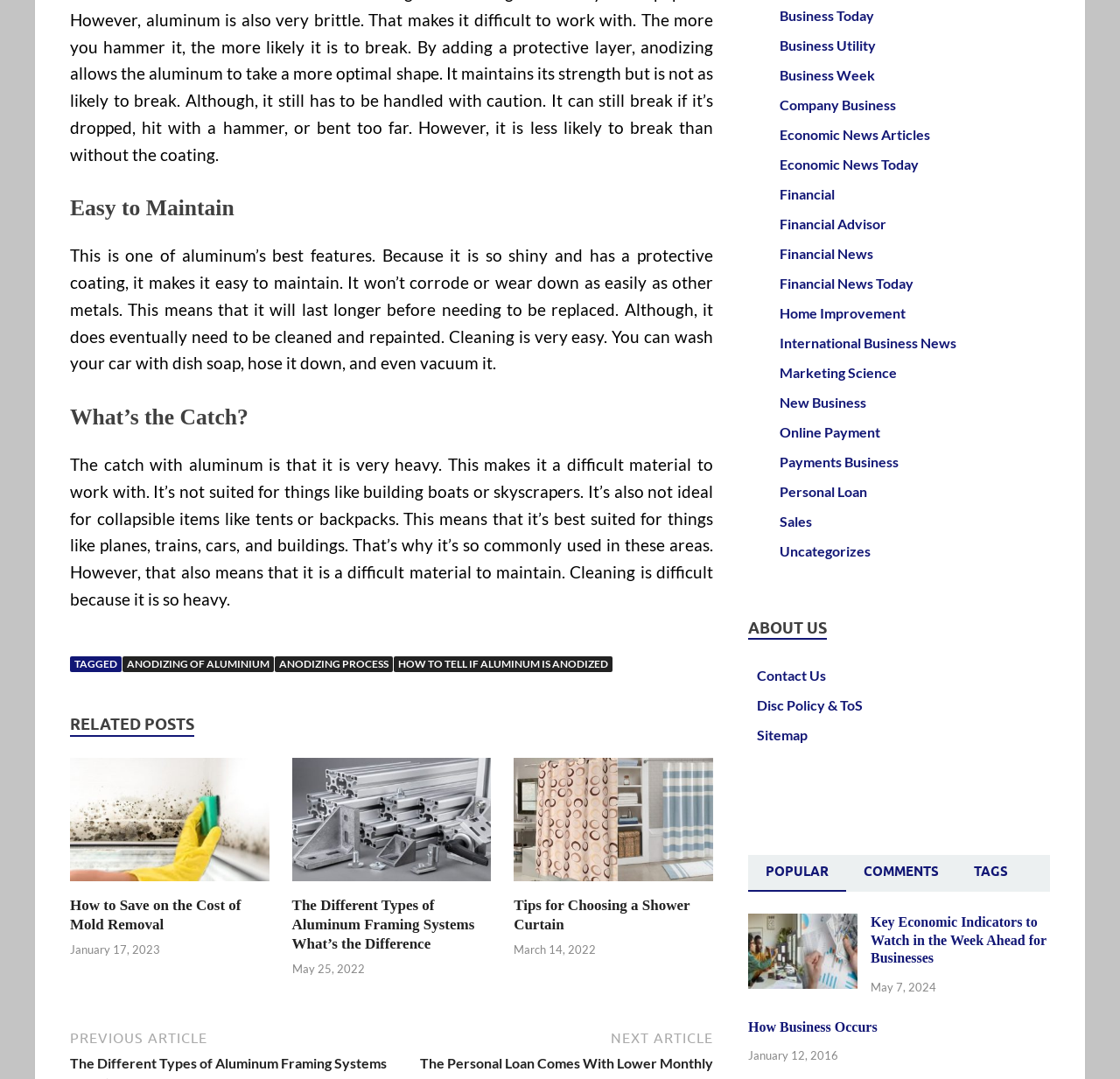Kindly determine the bounding box coordinates for the clickable area to achieve the given instruction: "Explore 'ABOUT US'".

[0.668, 0.573, 0.738, 0.593]